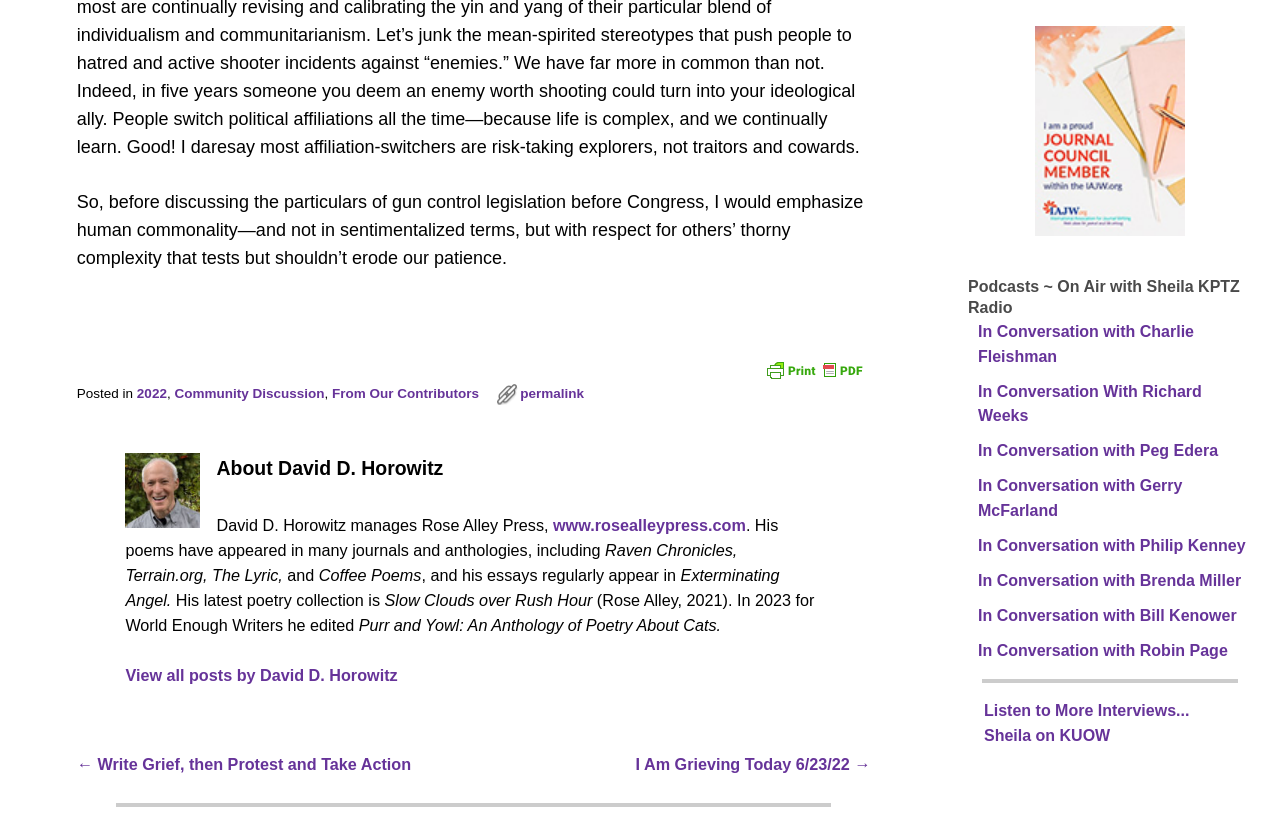Please indicate the bounding box coordinates of the element's region to be clicked to achieve the instruction: "Print the article". Provide the coordinates as four float numbers between 0 and 1, i.e., [left, top, right, bottom].

[0.592, 0.434, 0.68, 0.453]